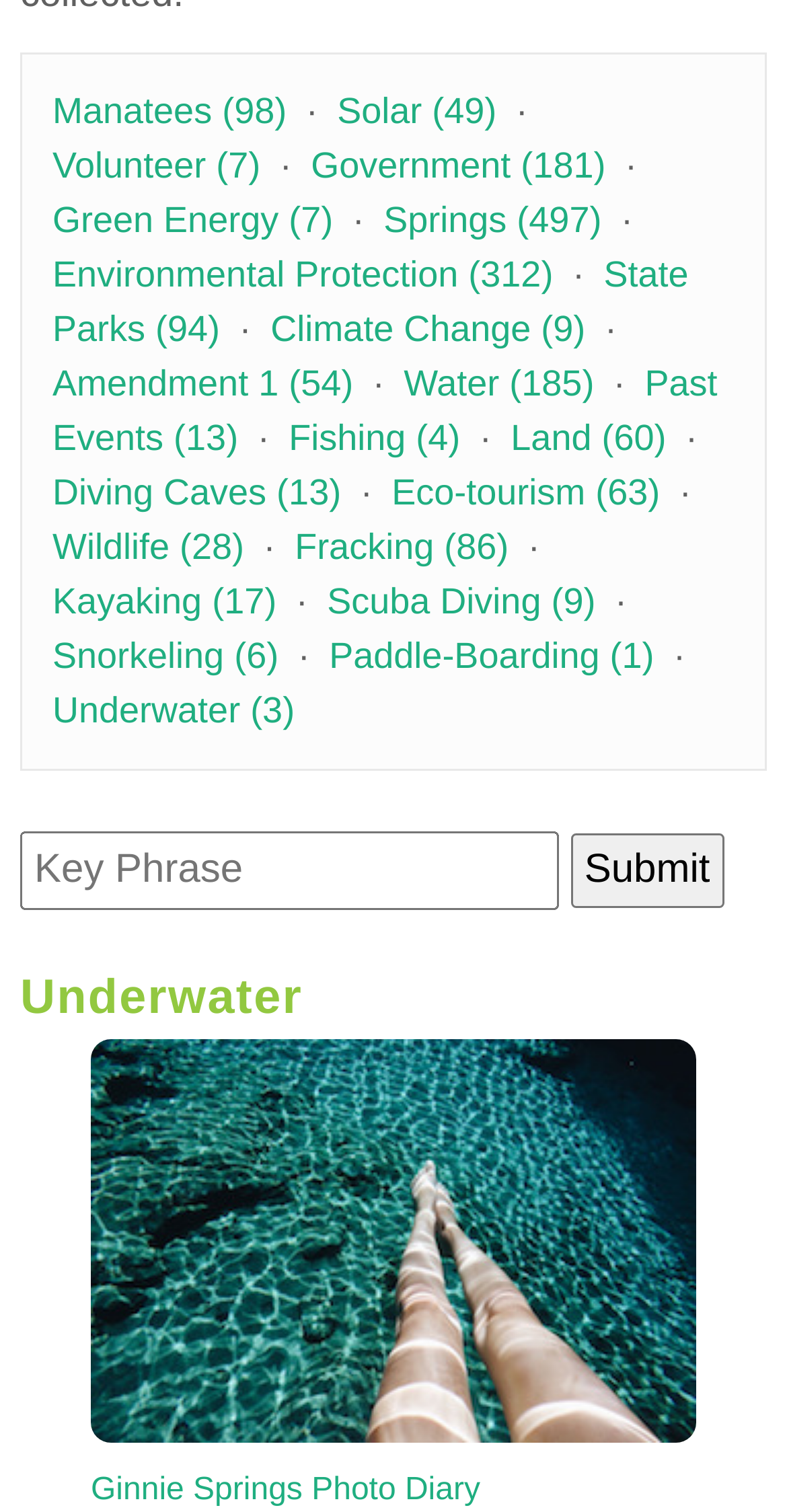What is the purpose of the textbox?
Look at the screenshot and give a one-word or phrase answer.

Enter Key Phrase